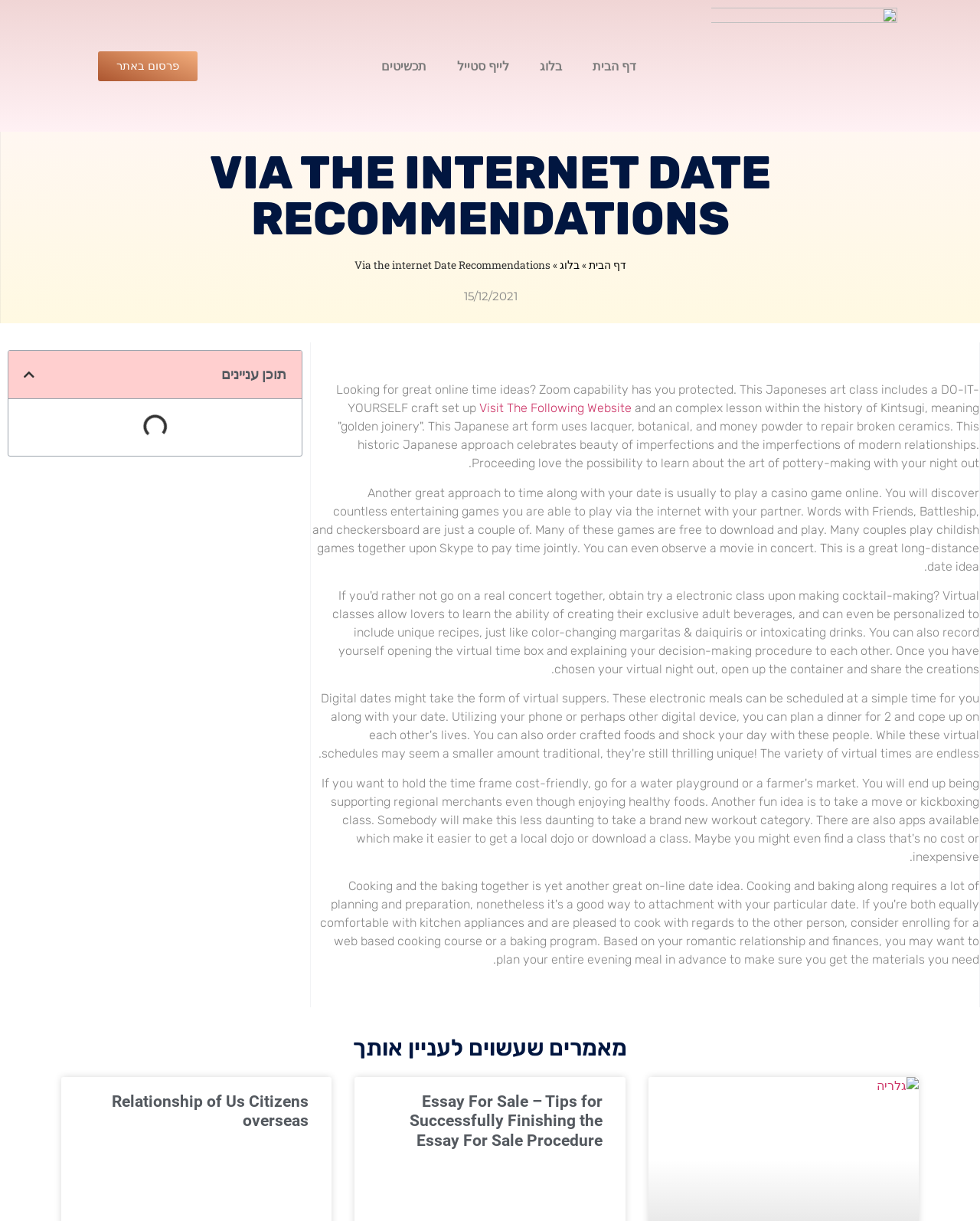Please specify the bounding box coordinates in the format (top-left x, top-left y, bottom-right x, bottom-right y), with all values as floating point numbers between 0 and 1. Identify the bounding box of the UI element described by: פרסום באתר

[0.1, 0.042, 0.201, 0.066]